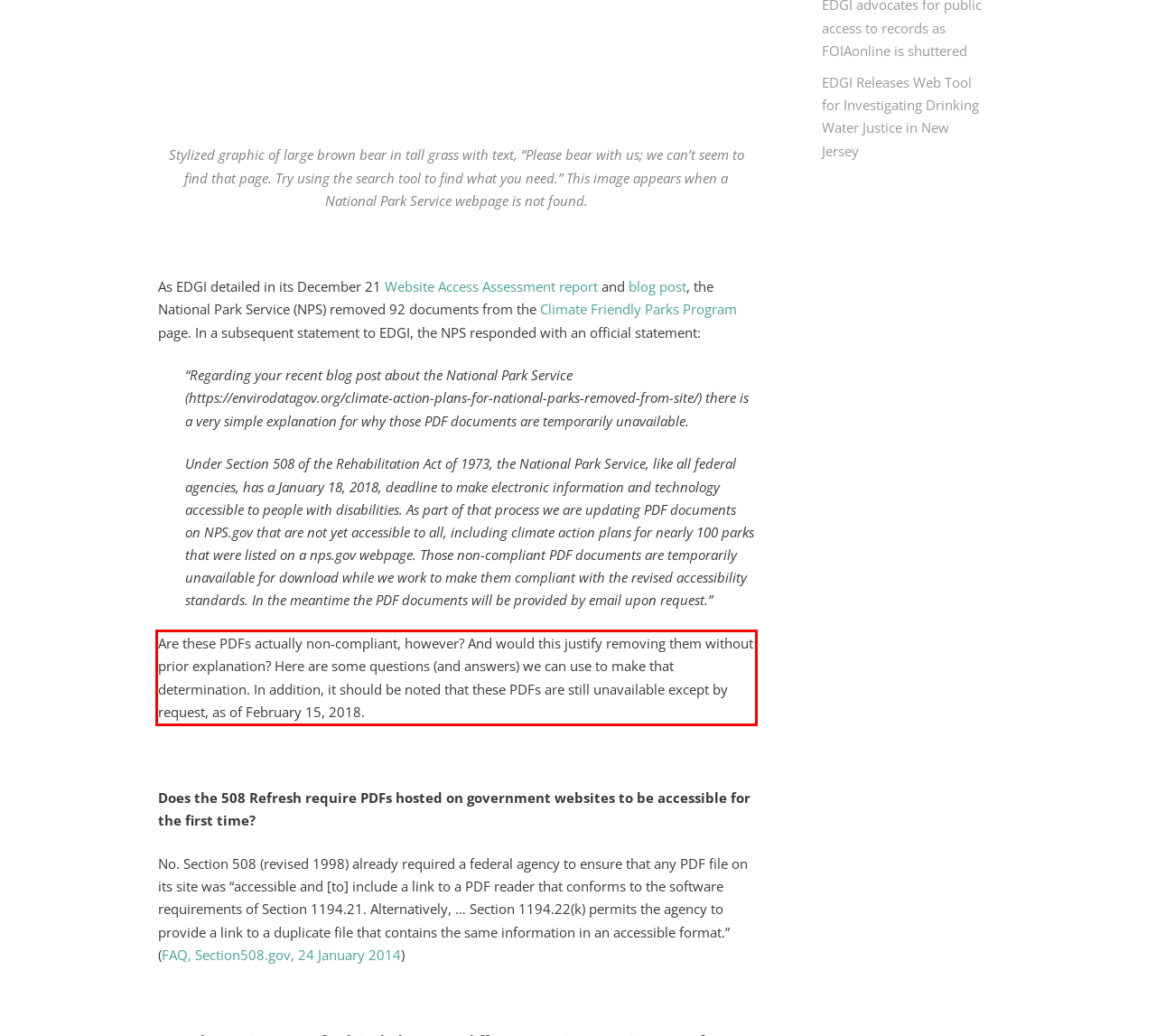Identify and extract the text within the red rectangle in the screenshot of the webpage.

Are these PDFs actually non-compliant, however? And would this justify removing them without prior explanation? Here are some questions (and answers) we can use to make that determination. In addition, it should be noted that these PDFs are still unavailable except by request, as of February 15, 2018.